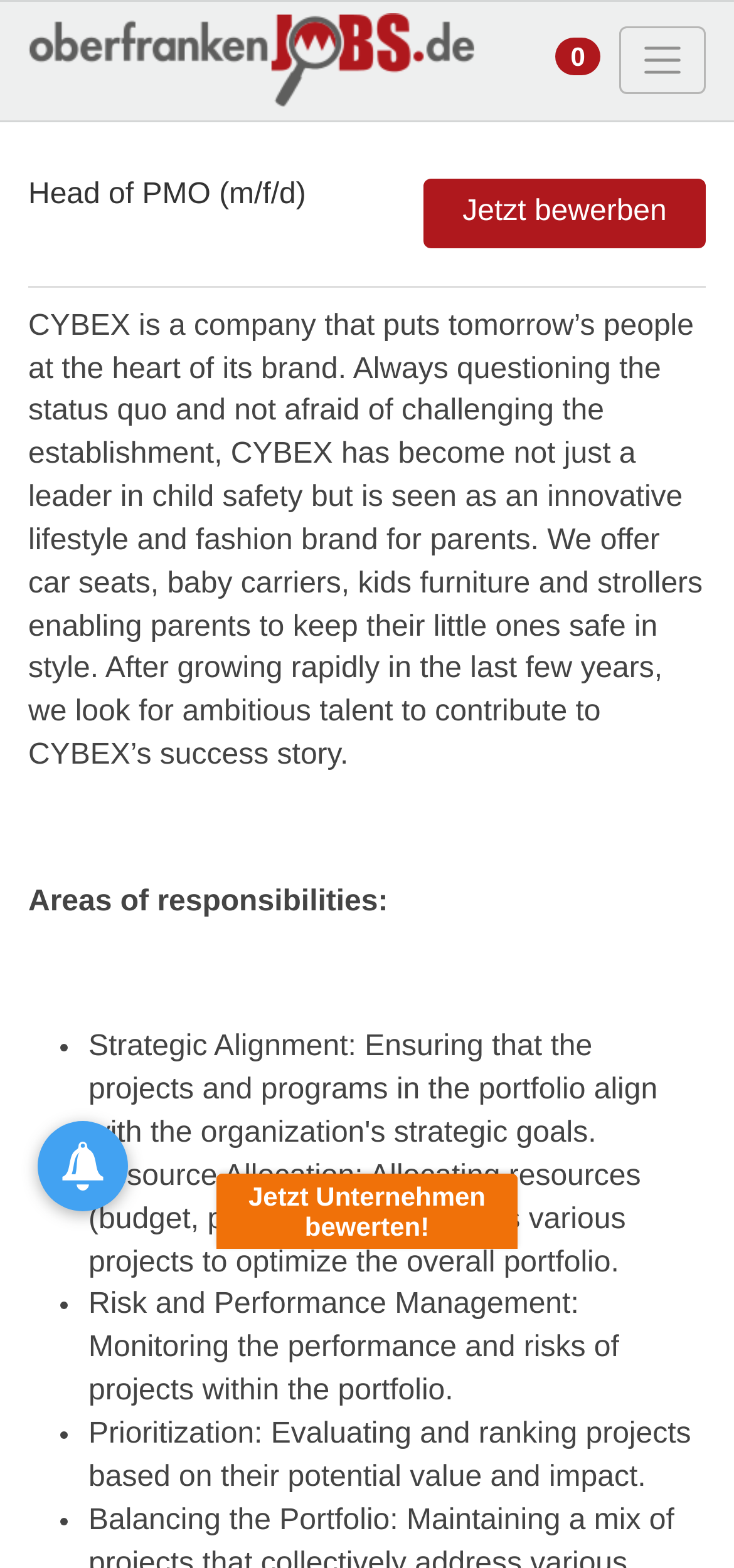Give an extensive and precise description of the webpage.

This webpage is a job posting for a Head of PMO (m/f/d) position at Cybex GmbH in Bayreuth, as indicated by the title at the top of the page. 

On the top-left side, there is a link with no text, followed by a link with the text "0" to its right. A button with no text is located on the top-right side. 

Below the title, there is a prominent call-to-action link "Jetzt bewerben" (Apply Now) that spans almost the entire width of the page. 

The company description of Cybex GmbH is provided in a large block of text, which explains the company's values, products, and mission. 

Following the company description, there is a brief section with the title "Areas of responsibilities:" that lists four bullet points describing the key responsibilities of the job, including resource allocation, risk and performance management, prioritization, and others. 

On the right side of the page, there is a button "Jetzt Unternehmen bewerten!" (Rate the Company Now) that is nested within another button with the same text.